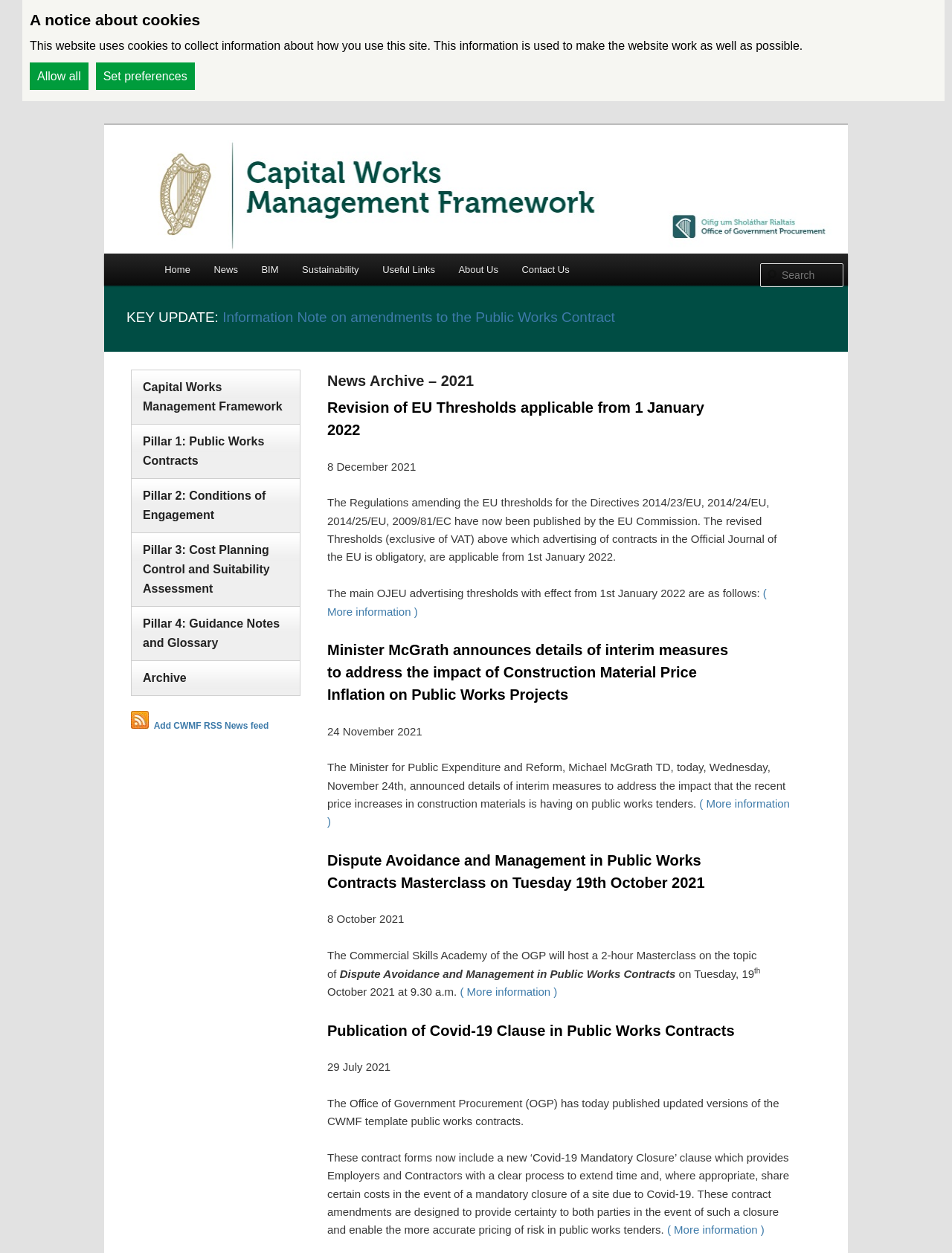Please give the bounding box coordinates of the area that should be clicked to fulfill the following instruction: "Go to Home page". The coordinates should be in the format of four float numbers from 0 to 1, i.e., [left, top, right, bottom].

[0.16, 0.202, 0.212, 0.228]